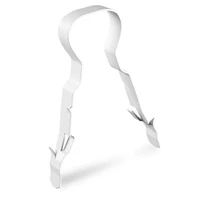Refer to the image and answer the question with as much detail as possible: What is the primary function of the Linian Fireclip?

The caption explains that the Fireclip is engineered to securely hold various materials together, making it an essential tool for builders and DIY enthusiasts, which implies that its primary function is to hold materials together.